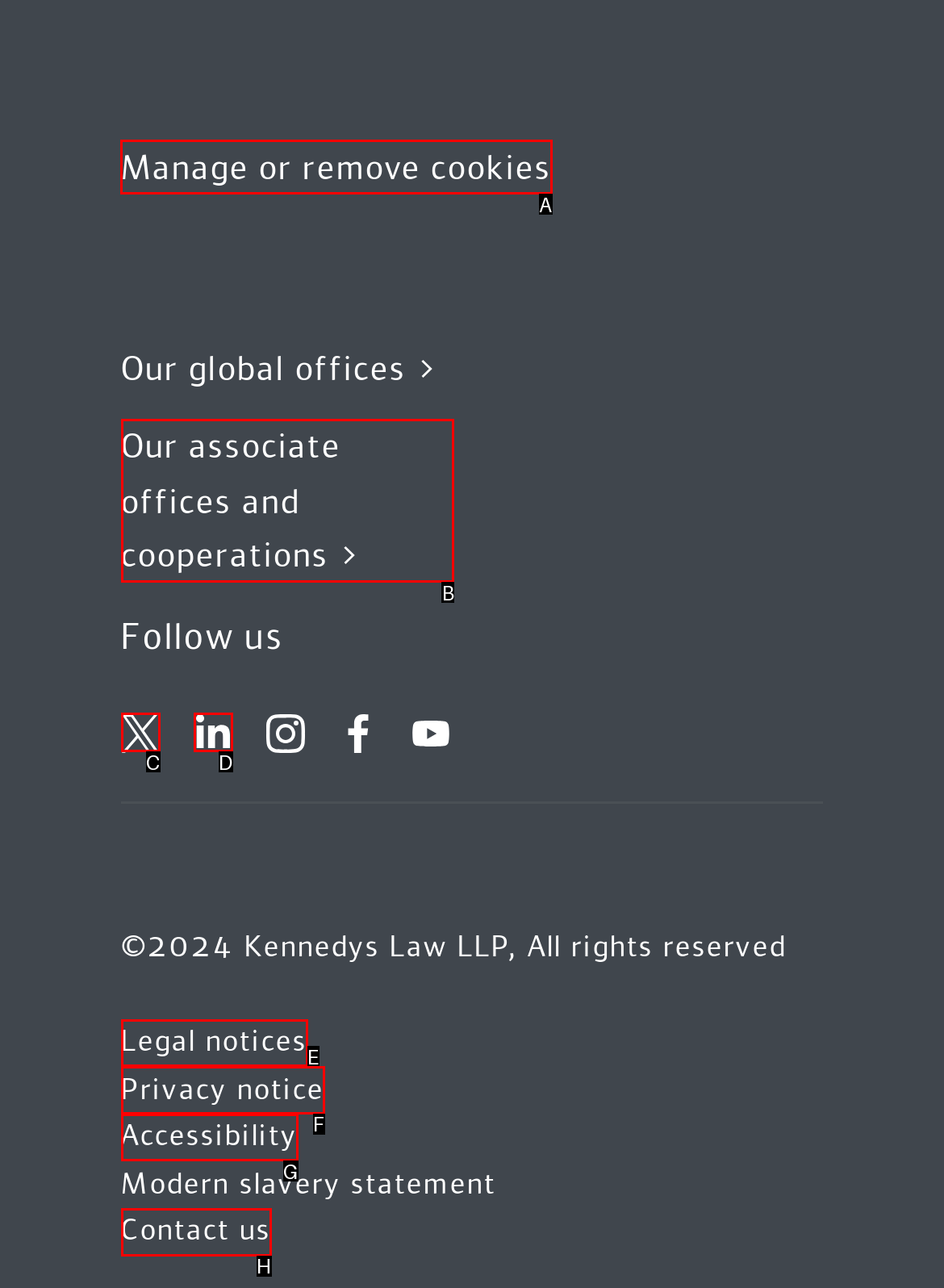Tell me the letter of the UI element I should click to accomplish the task: Manage or remove cookies based on the choices provided in the screenshot.

A